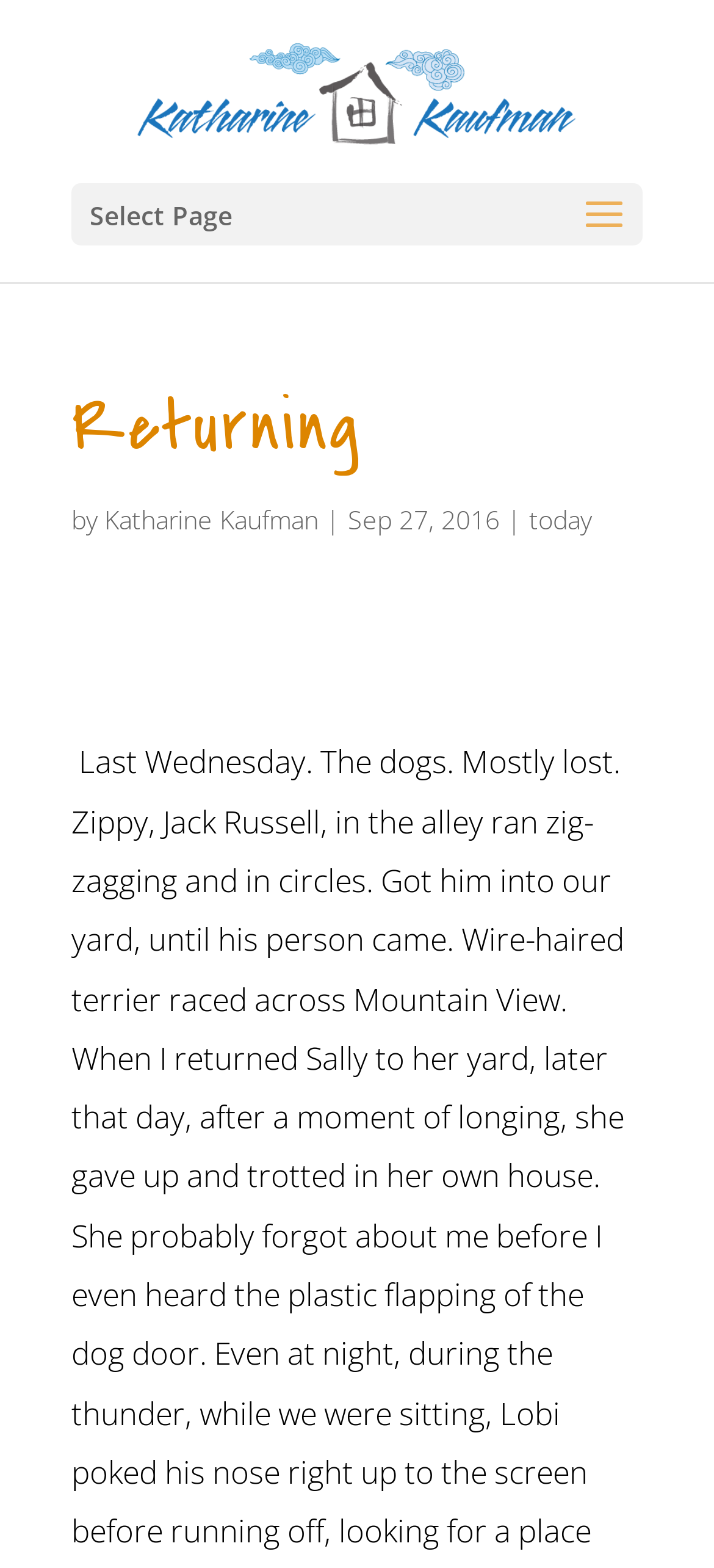Detail the various sections and features of the webpage.

The webpage is about "Returning" by Katharine Kaufman, as indicated by the title. At the top-left corner, there is a link to Katharine Kaufman's profile, accompanied by a small image of the author. Below this, there is a dropdown menu labeled "Select Page". 

The main content of the webpage is divided into two sections. The first section is a heading that reads "Returning", which is centered at the top of the page. Below this heading, there is a line of text that includes the author's name, "Katharine Kaufman", separated by a vertical bar. The date "Sep 27, 2016" is also present on this line, positioned to the right of the author's name. 

On the same line, there is a link to "today" located at the far right. Above this line, there is a small, non-descriptive text element that contains a single whitespace character. Overall, the webpage has a simple and clean layout, with a focus on presenting the title, author, and date of the content.